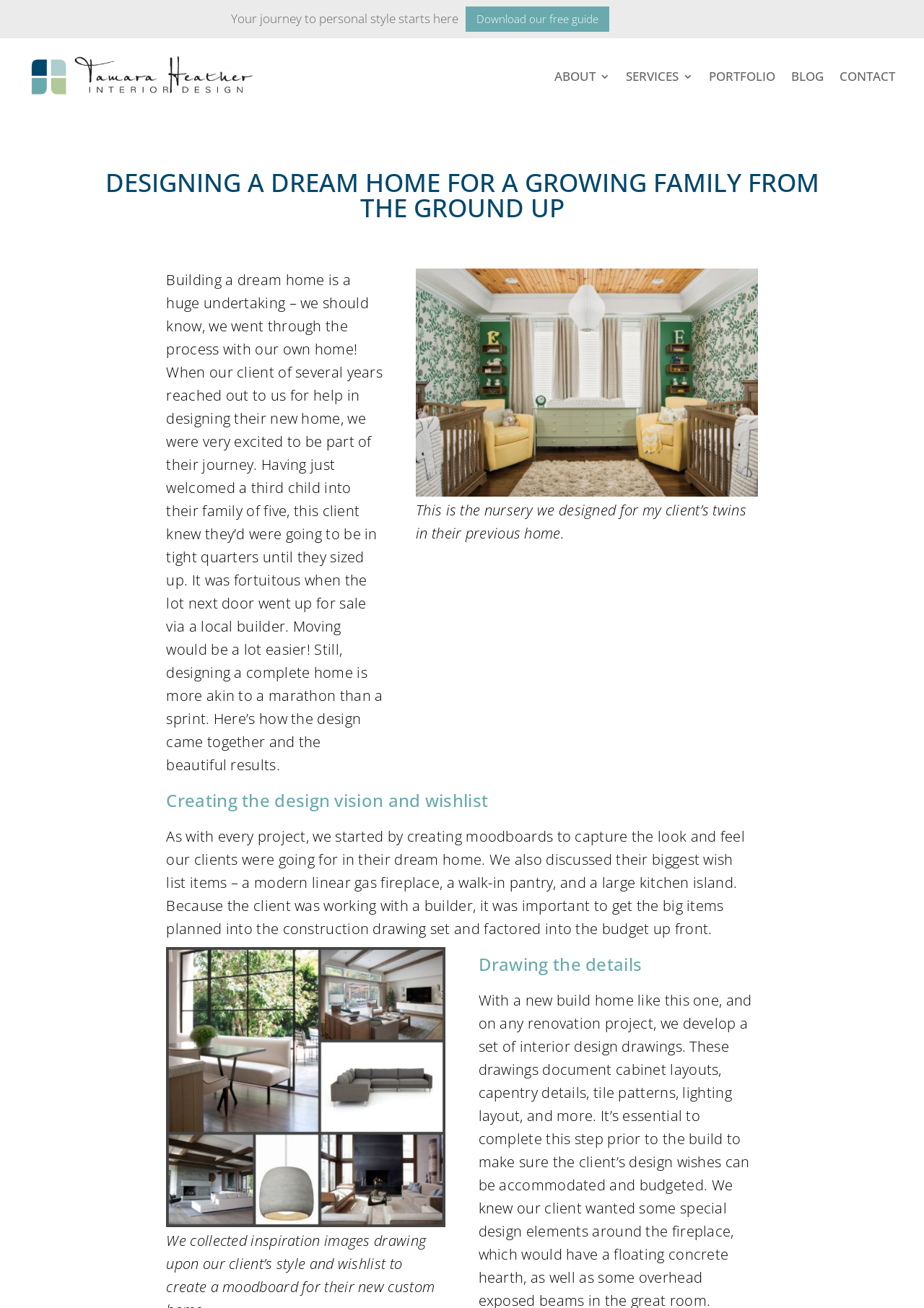Offer a meticulous description of the webpage's structure and content.

This webpage is about a interior design company, Tamara Heather Interior Design, and a specific project they worked on, designing a dream home for a growing family. At the top of the page, there is a navigation menu with links to "ABOUT", "SERVICES", "PORTFOLIO", "BLOG", and "CONTACT". Below the navigation menu, there is a heading that reads "DESIGNING A DREAM HOME FOR A GROWING FAMILY FROM THE GROUND UP". 

Under the heading, there is a block of text that describes the project, explaining that the family needed more space and decided to design their dream home on the lot next door. The text also mentions that the design process was a marathon, and the company was excited to be part of the journey. 

To the right of the text, there is an image of a kids' room design. Below the image, there is a caption that explains that the image is a nursery design the company created for the client's twins in their previous home. 

Further down the page, there is a heading that reads "Creating the design vision and wishlist". Below this heading, there is a block of text that explains how the company created moodboards to capture the look and feel the clients wanted for their dream home. The text also mentions the clients' wish list items, including a modern linear gas fireplace, a walk-in pantry, and a large kitchen island. 

To the right of this text, there is an image of a moodboard. Below the image, there is another heading that reads "Drawing the details".